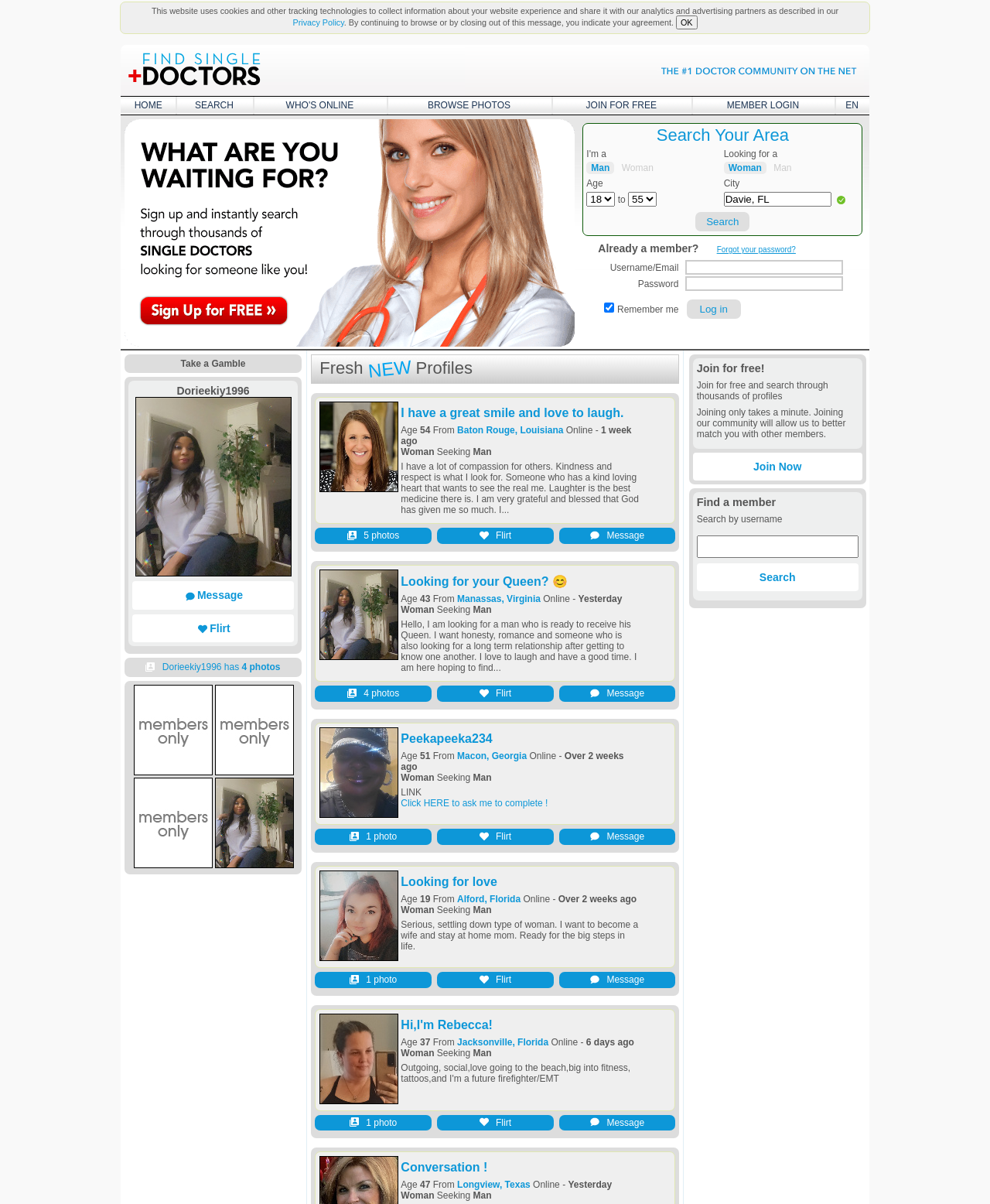What is the city of the user who is looking for a queen?
Give a detailed and exhaustive answer to the question.

Based on the webpage, the city of the user who is looking for a queen is 'Baton Rouge, Louisiana' as indicated by the text 'From Baton Rouge, Louisiana' in the user's profile.